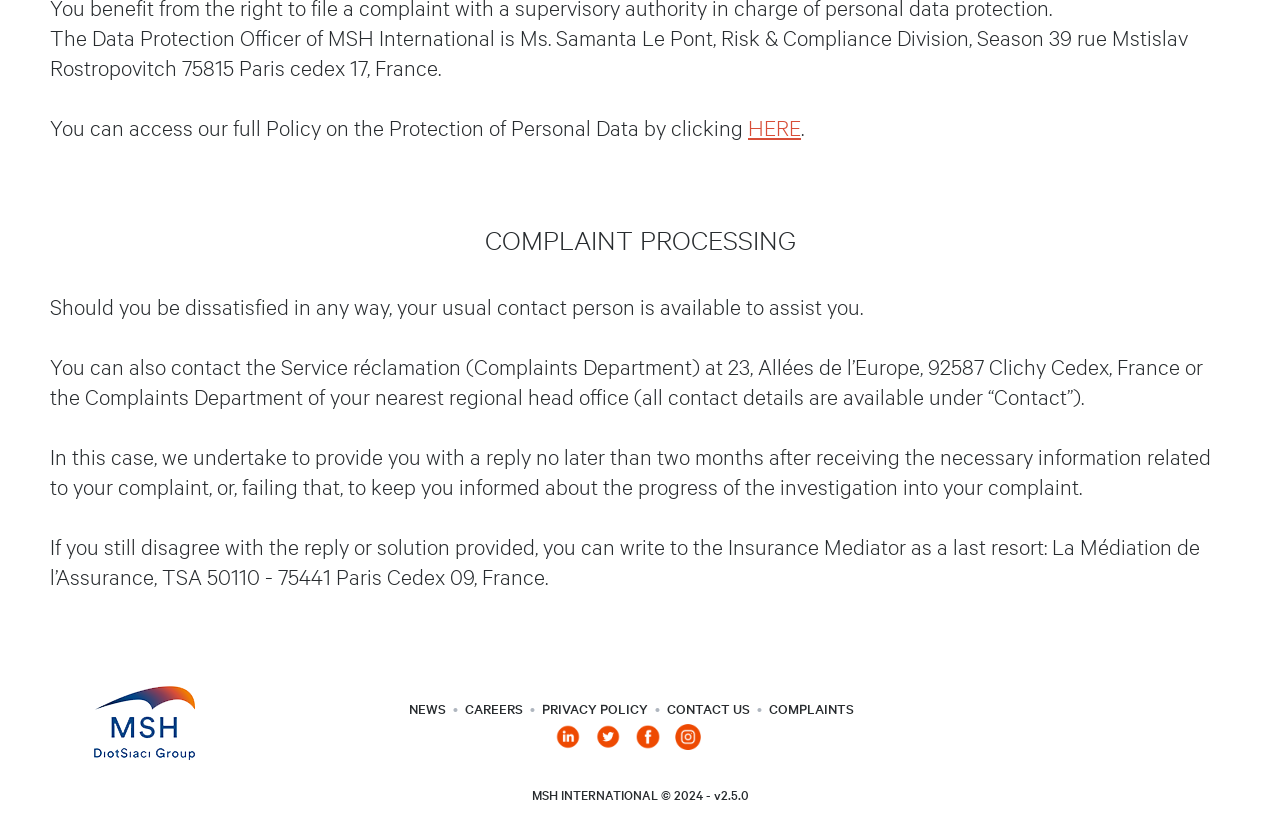Locate the bounding box coordinates of the clickable area to execute the instruction: "Write to the Insurance Mediator as a last resort". Provide the coordinates as four float numbers between 0 and 1, represented as [left, top, right, bottom].

[0.039, 0.638, 0.938, 0.706]